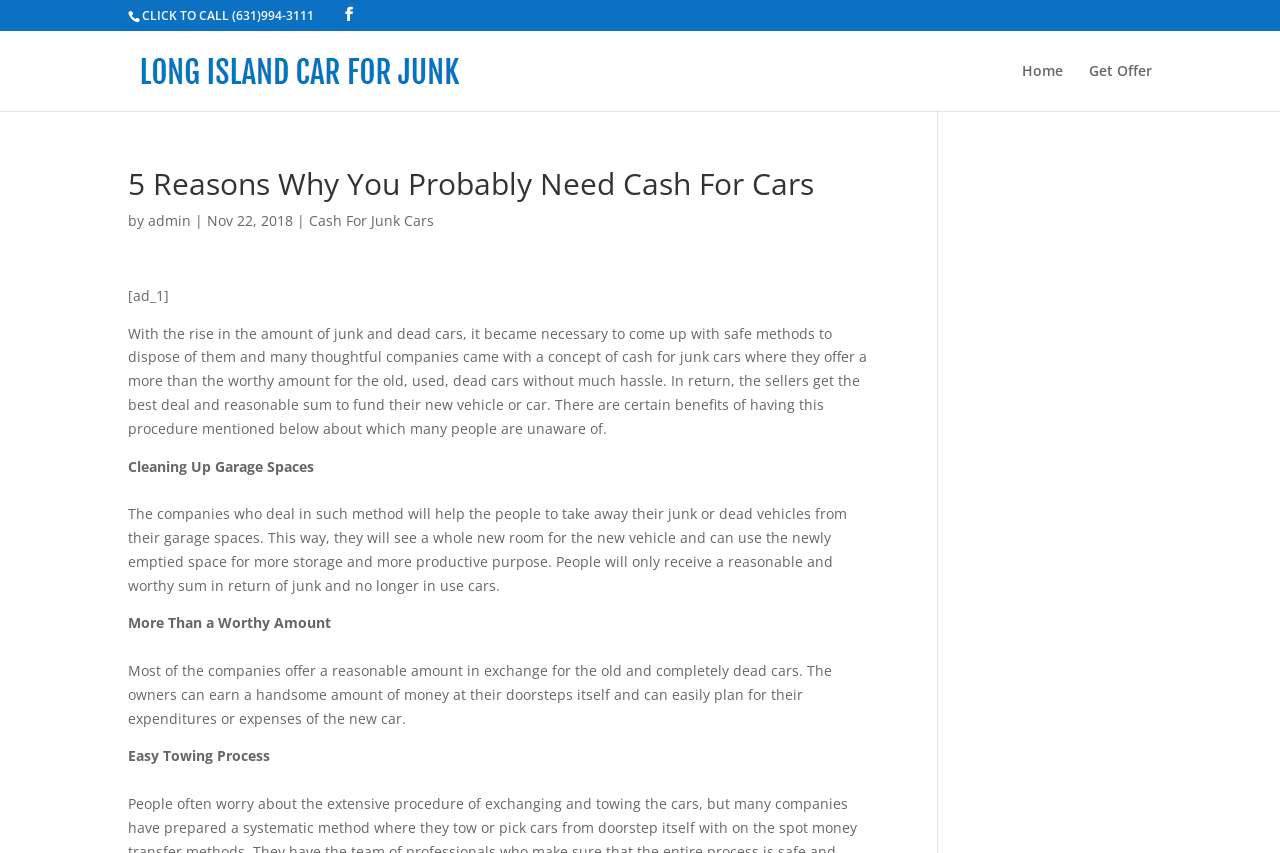Reply to the question below using a single word or brief phrase:
What is the purpose of cash for junk cars?

Dispose of junk cars safely